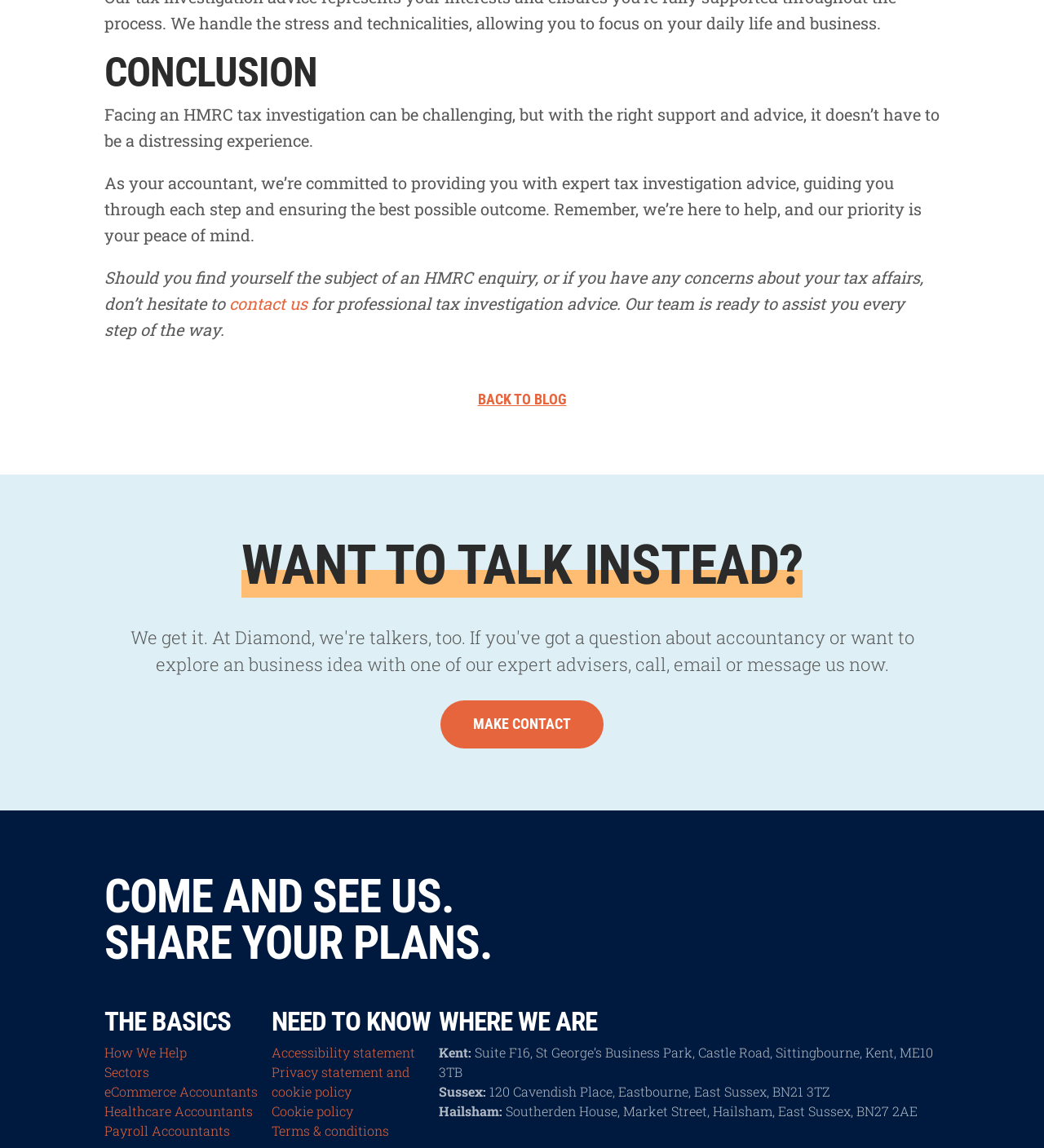Given the description of the UI element: "Terms & conditions", predict the bounding box coordinates in the form of [left, top, right, bottom], with each value being a float between 0 and 1.

[0.26, 0.978, 0.372, 0.992]